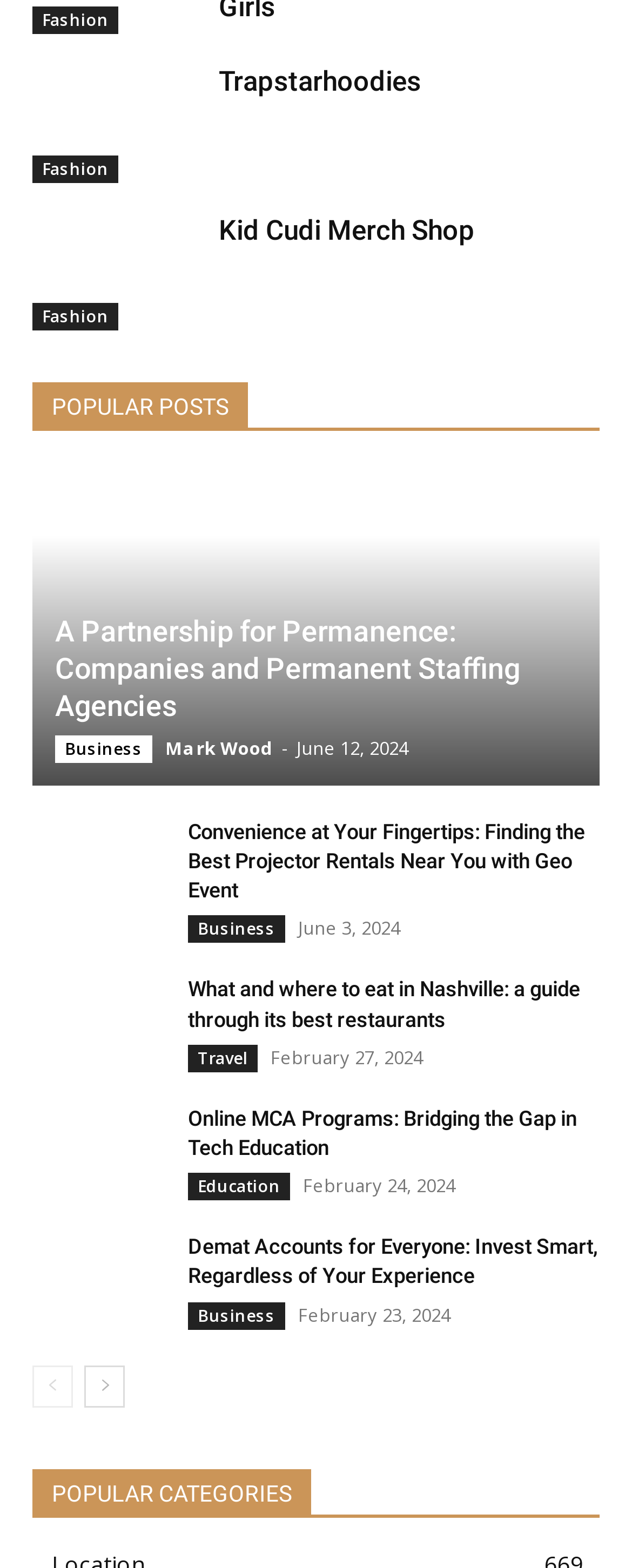Specify the bounding box coordinates (top-left x, top-left y, bottom-right x, bottom-right y) of the UI element in the screenshot that matches this description: Mark Wood

[0.262, 0.469, 0.433, 0.484]